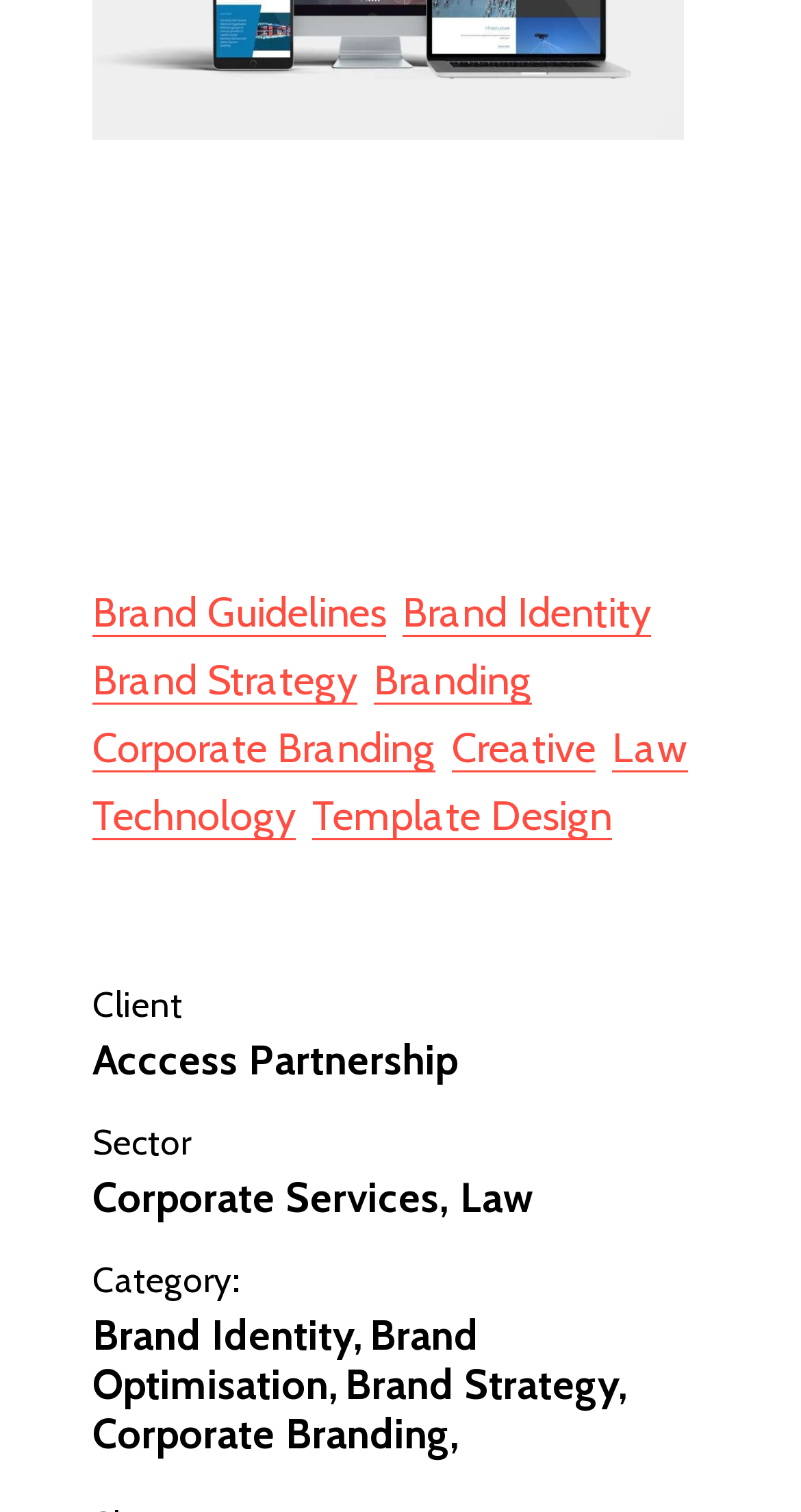How many links are related to branding?
Based on the image, provide your answer in one word or phrase.

5